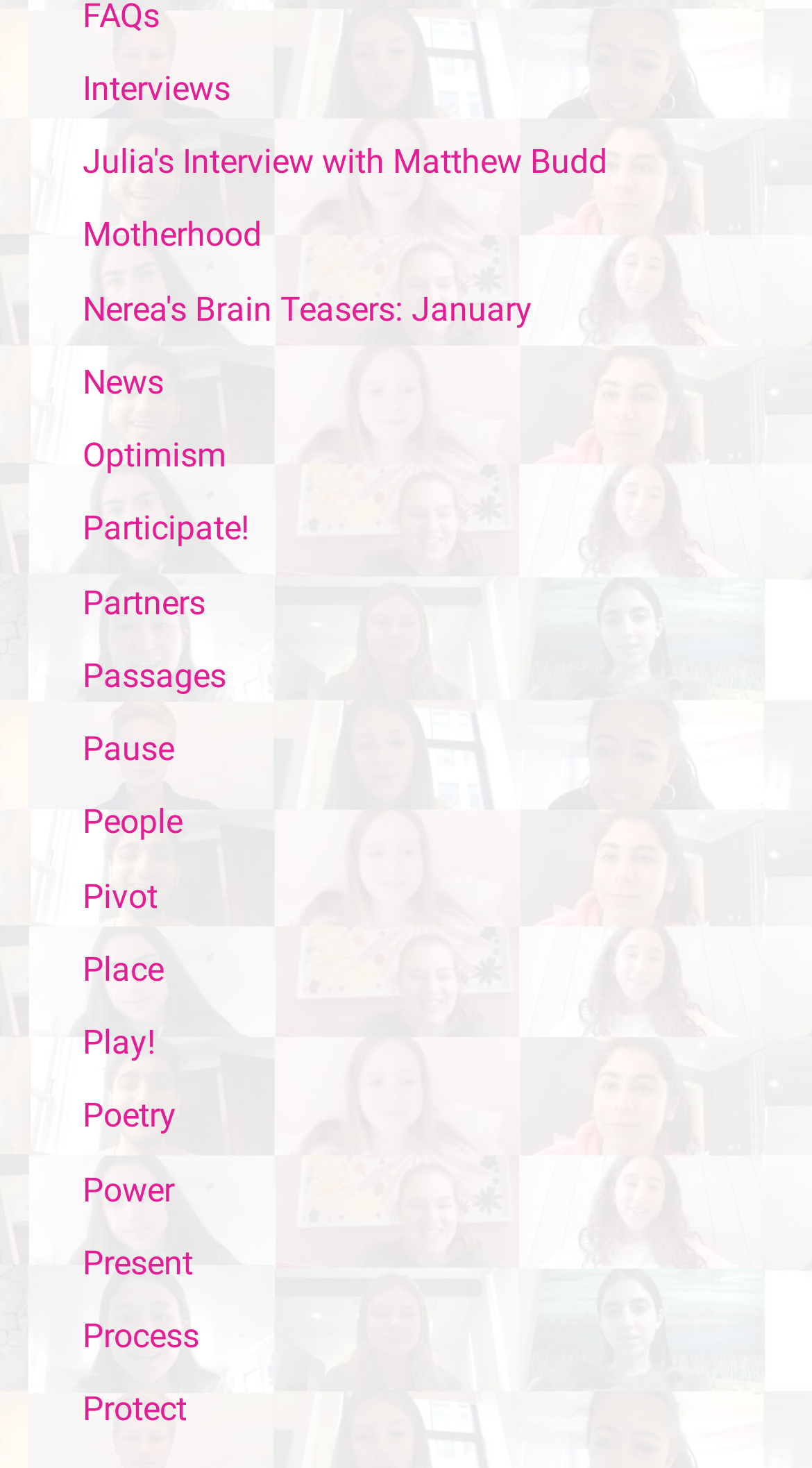Find the bounding box coordinates for the HTML element specified by: "Pause".

[0.101, 0.497, 0.214, 0.524]